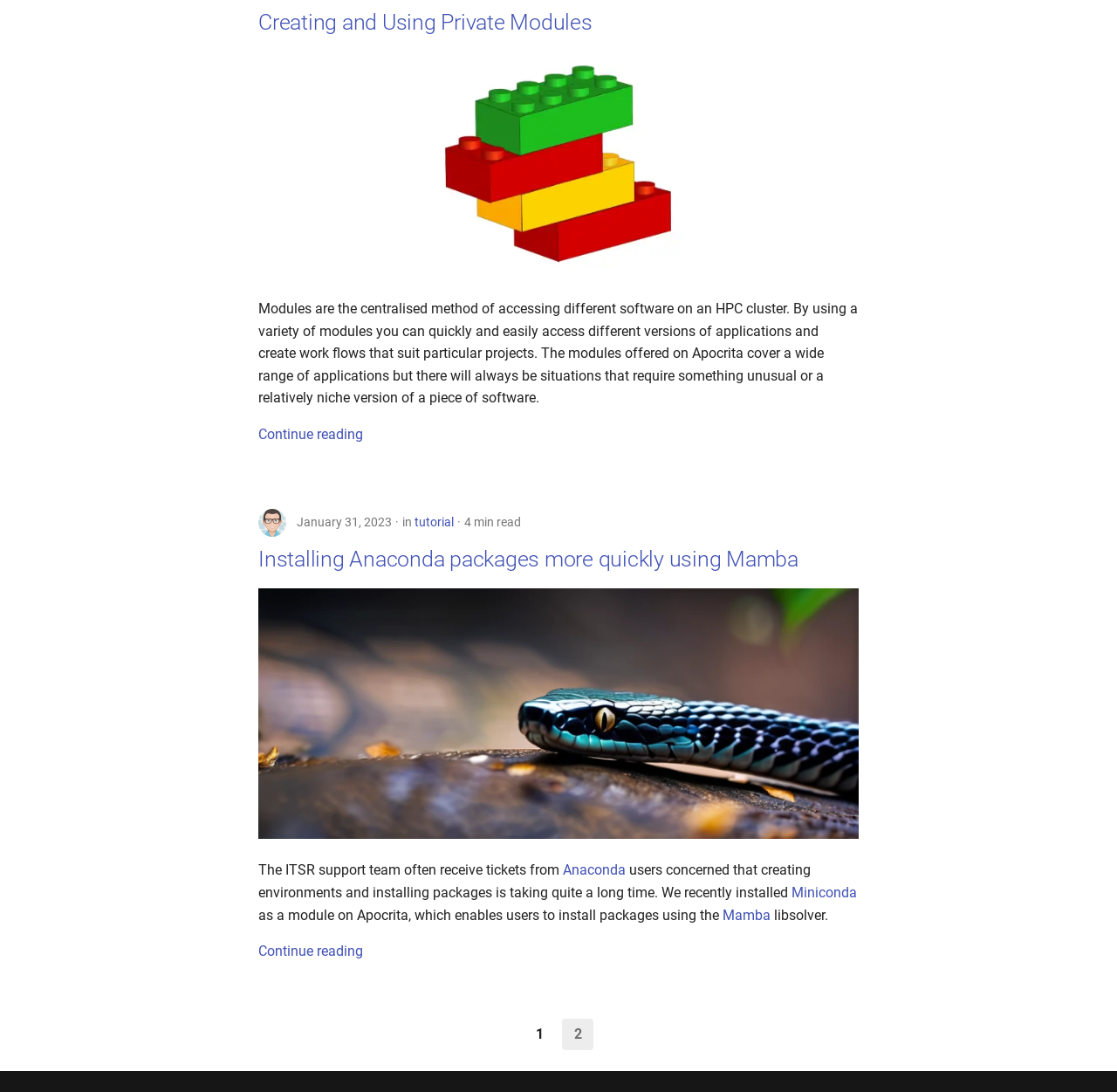Determine the bounding box coordinates of the clickable element to achieve the following action: 'Click on 'Creating and Using Private Modules''. Provide the coordinates as four float values between 0 and 1, formatted as [left, top, right, bottom].

[0.231, 0.009, 0.53, 0.032]